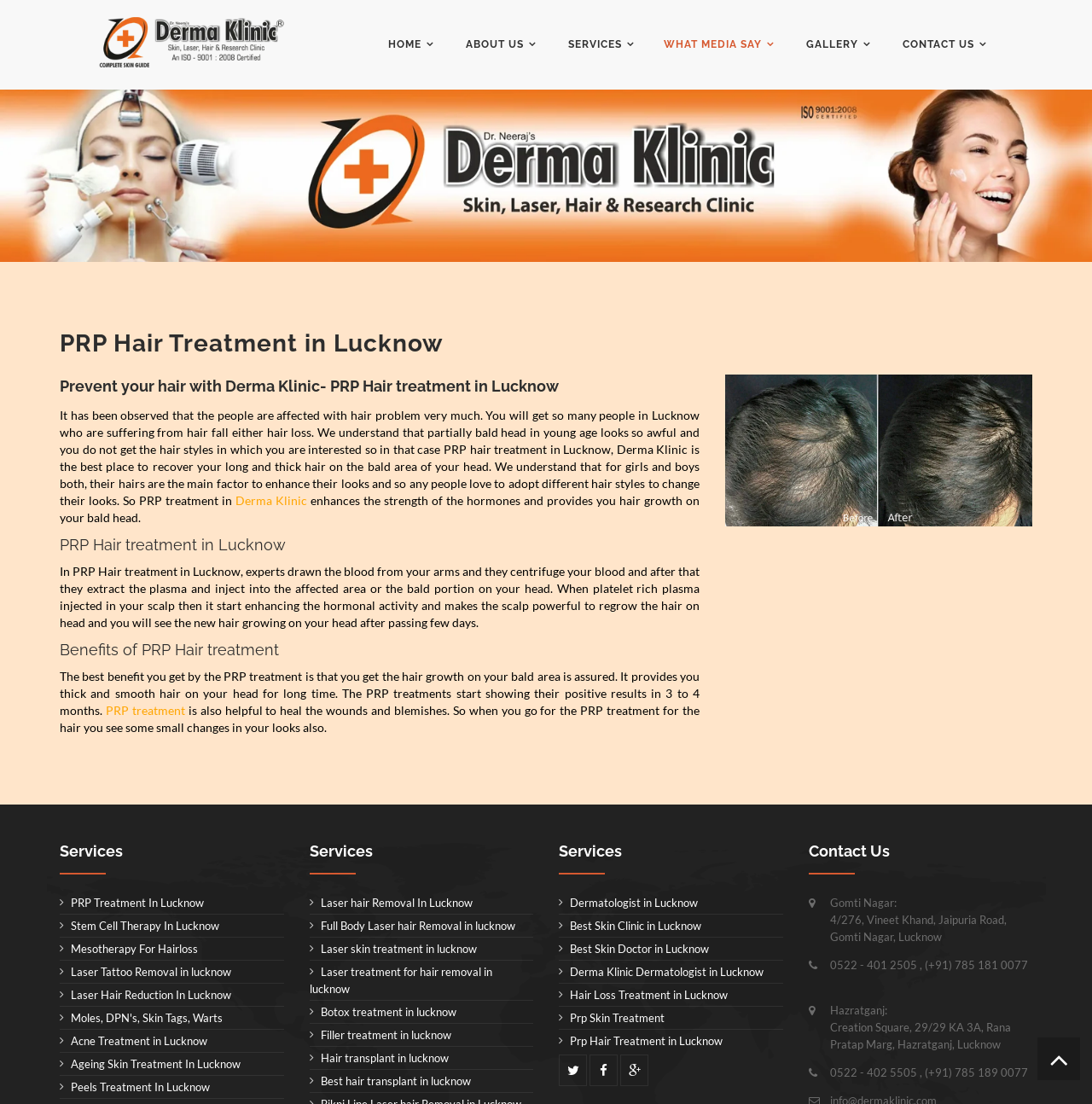Can you find the bounding box coordinates for the element to click on to achieve the instruction: "Click on the 'Dermatologist in Lucknow' link"?

[0.512, 0.811, 0.639, 0.823]